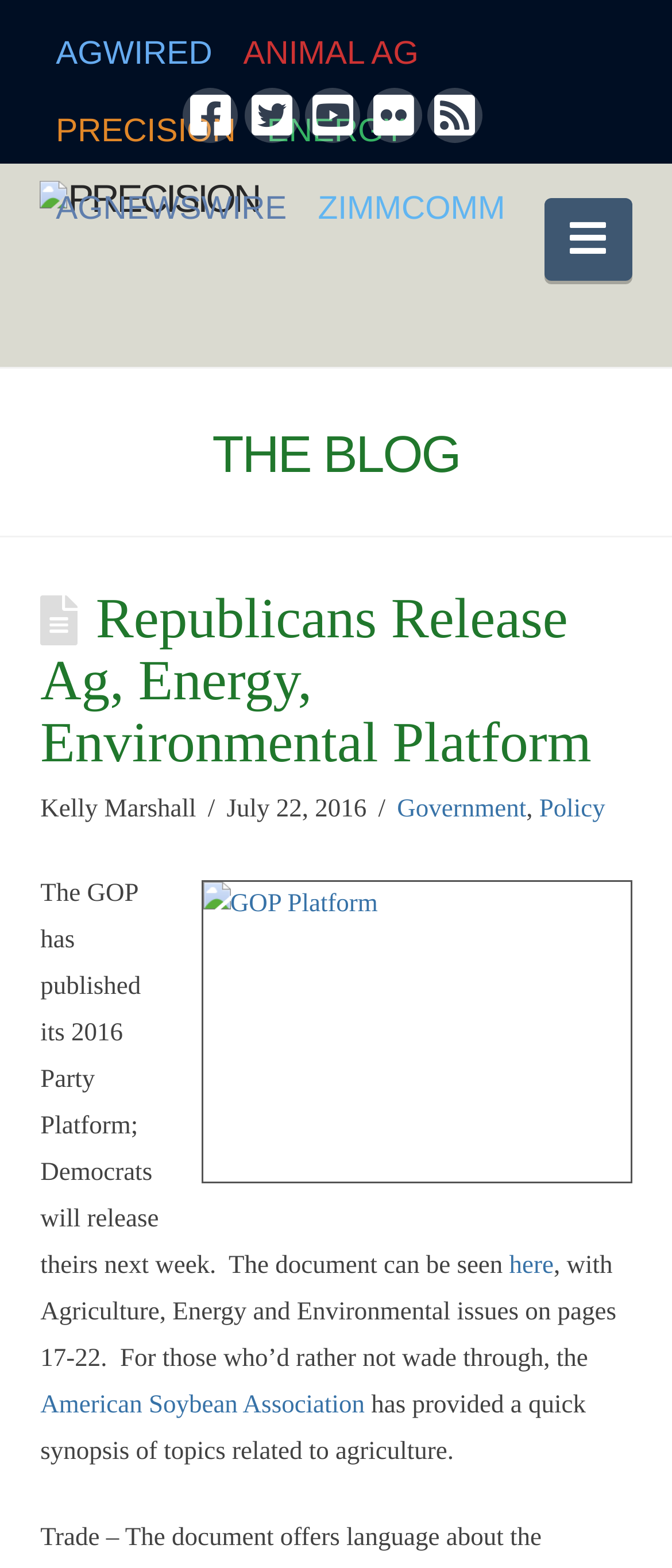Provide an in-depth description of the elements and layout of the webpage.

The webpage appears to be a news article or blog post from a Republican platform, focusing on agriculture, energy, and environmental issues. At the top, there are several links to related websites, including AGWIRED, ANIMAL AG, PRECISION, ENERGY, AGNEWSWIRE, and ZIMMCOMM. Below these links, there are social media links to Facebook, Twitter, YouTube, Flickr, and RSS.

On the left side, there is a navigation button with an icon, which is not expanded by default. Next to it, there is a layout table with a heading that reads "THE BLOG". This section contains the main content of the webpage.

The main content is divided into several sections. The first section has a heading with the title of the article, "Republicans Release Ag, Energy, Environmental Platform", followed by the author's name, "Kelly Marshall", and the publication date, "July 22, 2016". Below this, there are two links to related topics, "Government" and "Policy".

The next section contains an image related to the GOP platform, and a paragraph of text that discusses the release of the 2016 Party Platform by the GOP. The text also mentions that the document can be accessed via a link, and that the American Soybean Association has provided a summary of the topics related to agriculture.

At the bottom of the page, there is a small link with an icon, which appears to be a navigation link. Overall, the webpage has a simple layout with a focus on presenting news and information related to the Republican platform on agriculture, energy, and environmental issues.